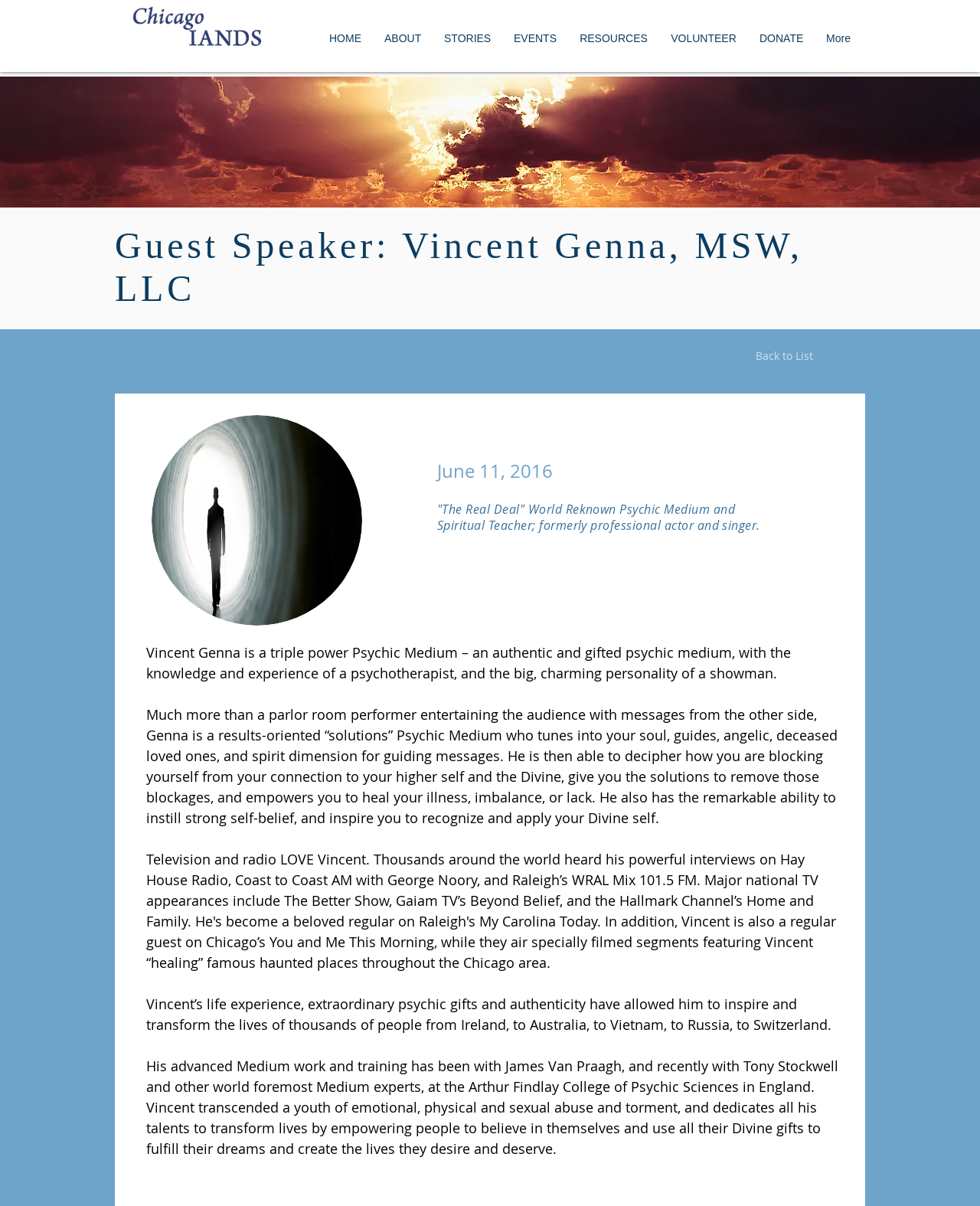Pinpoint the bounding box coordinates of the clickable element to carry out the following instruction: "Visit the ABOUT page."

[0.38, 0.025, 0.441, 0.039]